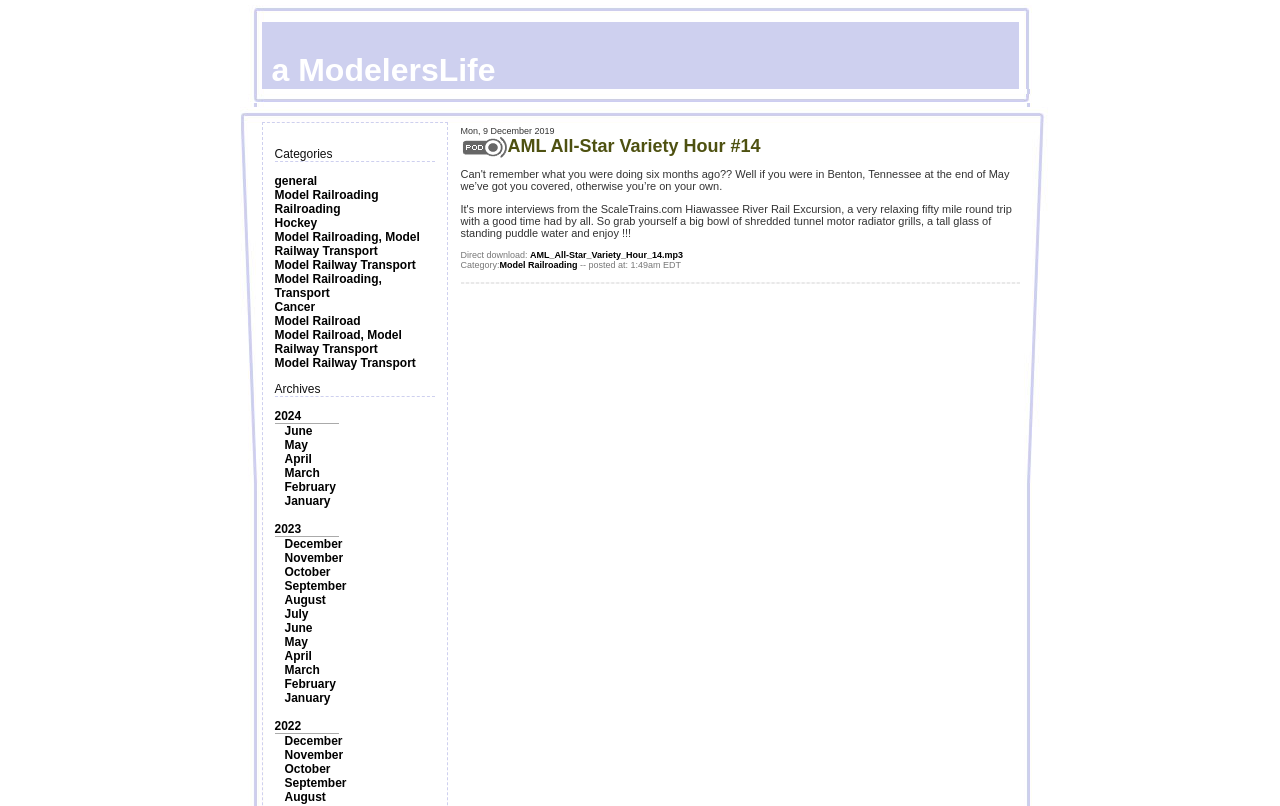Identify the bounding box coordinates for the UI element mentioned here: "Model Railroading". Provide the coordinates as four float values between 0 and 1, i.e., [left, top, right, bottom].

[0.39, 0.323, 0.451, 0.335]